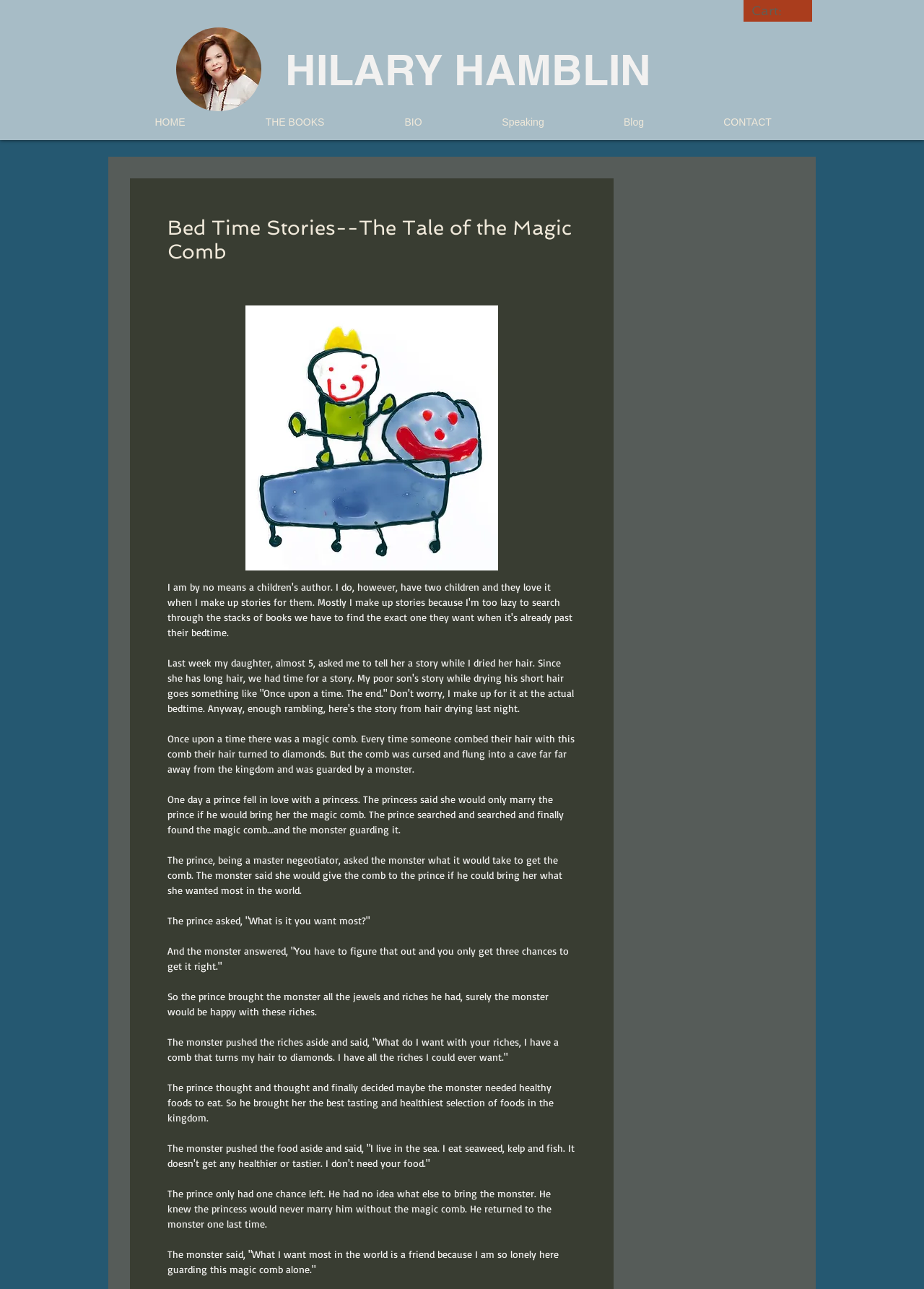Offer a meticulous caption that includes all visible features of the webpage.

This webpage is about a personal blog, specifically a bedtime story written by the author, Hilary Hamblin, for her children. At the top right corner, there are two links, one with a cart icon and another with an SVG icon. Below these links, there is a heading with the author's name, "HILARY HAMBLIN", and an image of the author to the left of the heading.

On the top navigation bar, there are six links: "HOME", "THE BOOKS", "BIO", "Speaking", "Blog", and "CONTACT". Below the navigation bar, there is a main heading, "Bed Time Stories--The Tale of the Magic Comb", which is centered on the page.

The main content of the page is a story about a magic comb, told in multiple paragraphs. The story is accompanied by an image of a prince and a monster, which is placed to the right of the story's title. The story is divided into several sections, each describing a part of the tale. The text is arranged in a single column, with no clear separation between the sections.

Throughout the story, there are no other images or UI elements, except for a few empty lines separating the paragraphs. The overall layout is simple, with a focus on the text content.